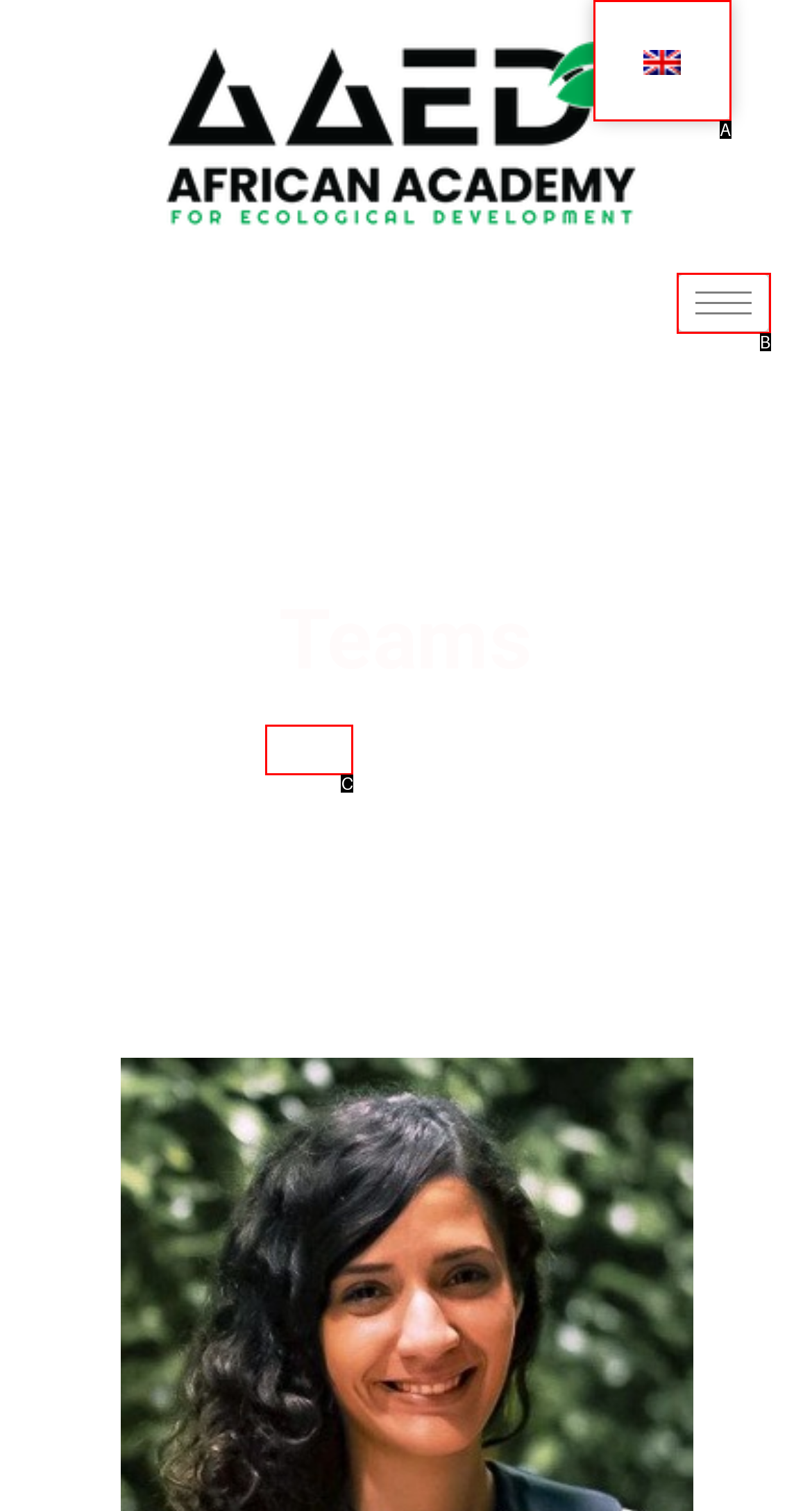Determine the UI element that matches the description: parent_node: Home
Answer with the letter from the given choices.

A